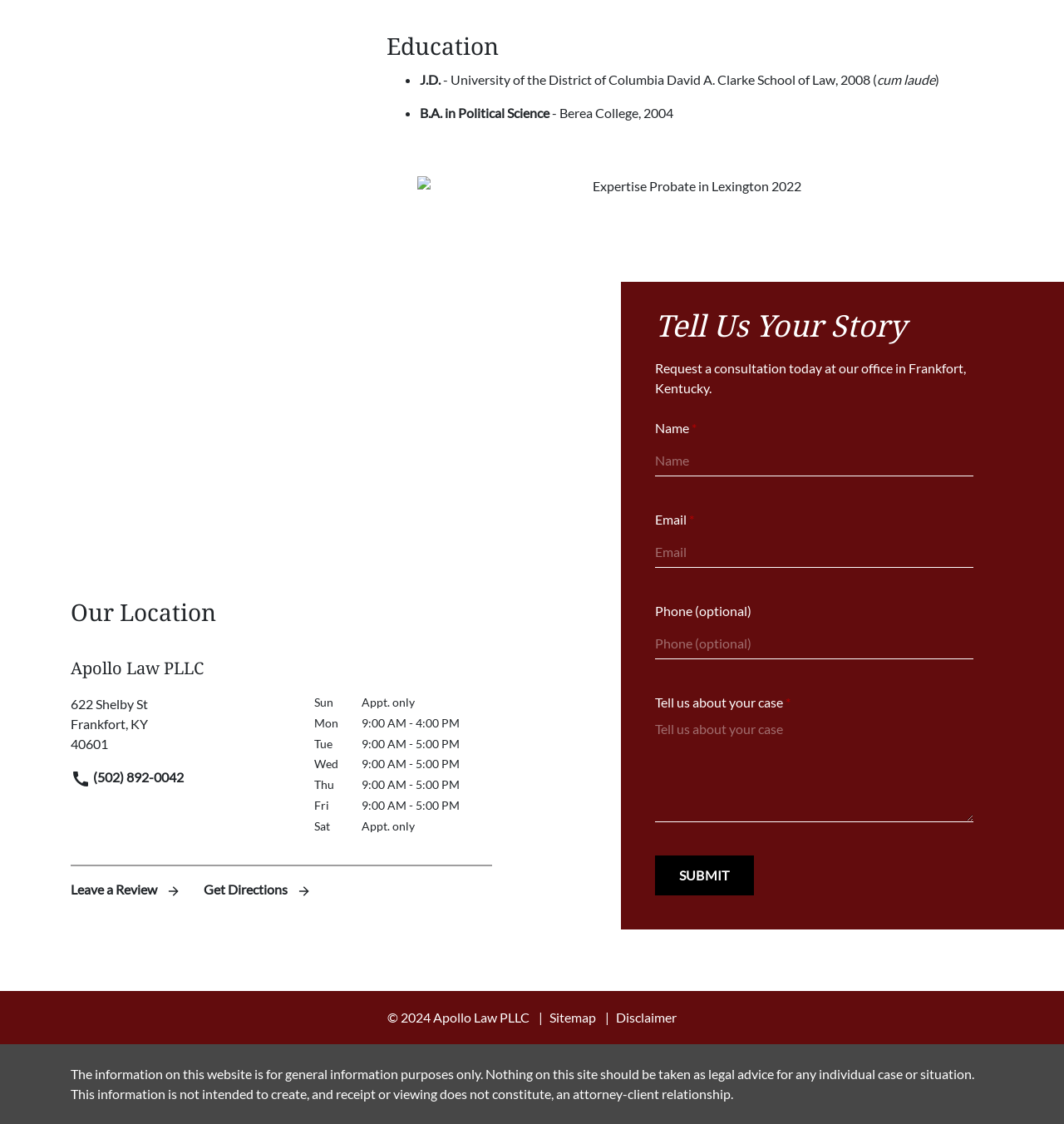Determine the bounding box coordinates for the region that must be clicked to execute the following instruction: "Enter your name".

[0.615, 0.396, 0.915, 0.424]